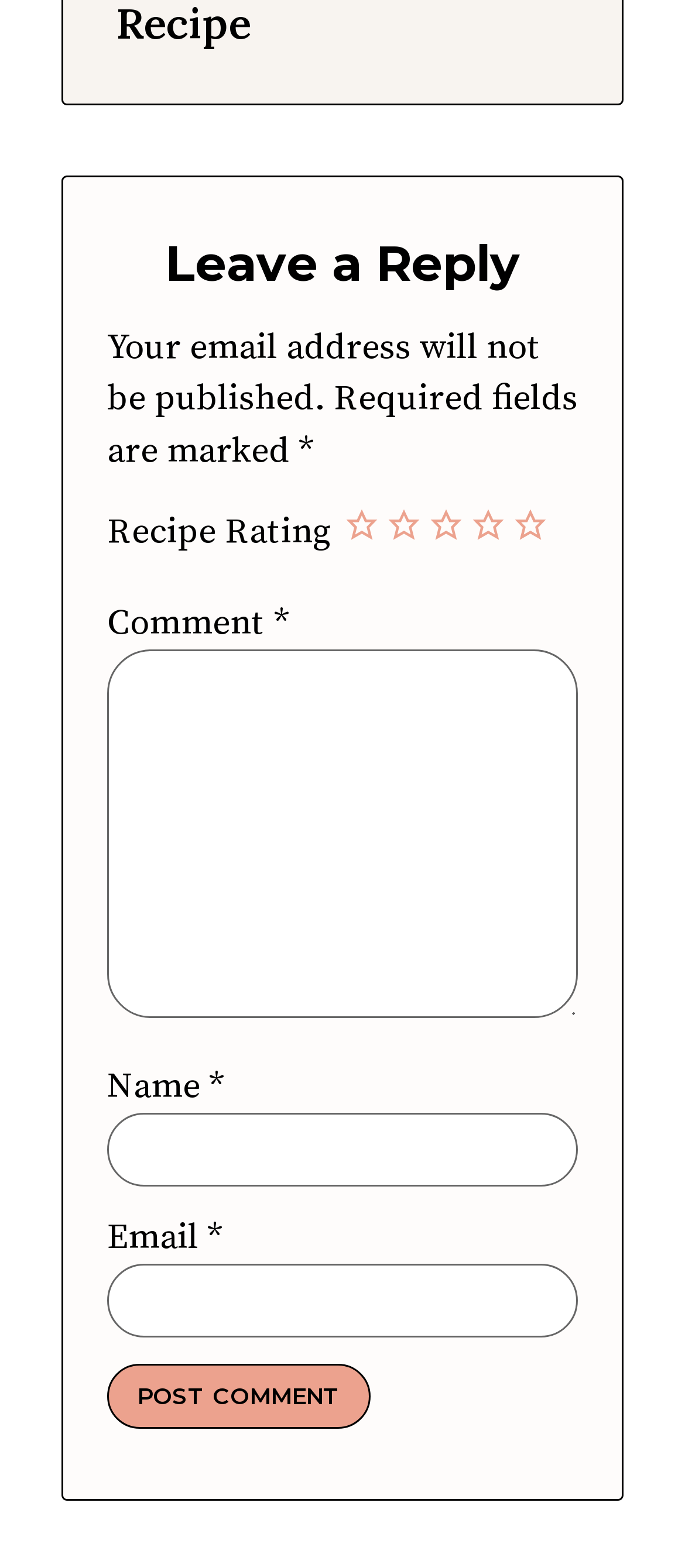What is the text on the button to submit a comment?
Look at the image and provide a short answer using one word or a phrase.

POST COMMENT